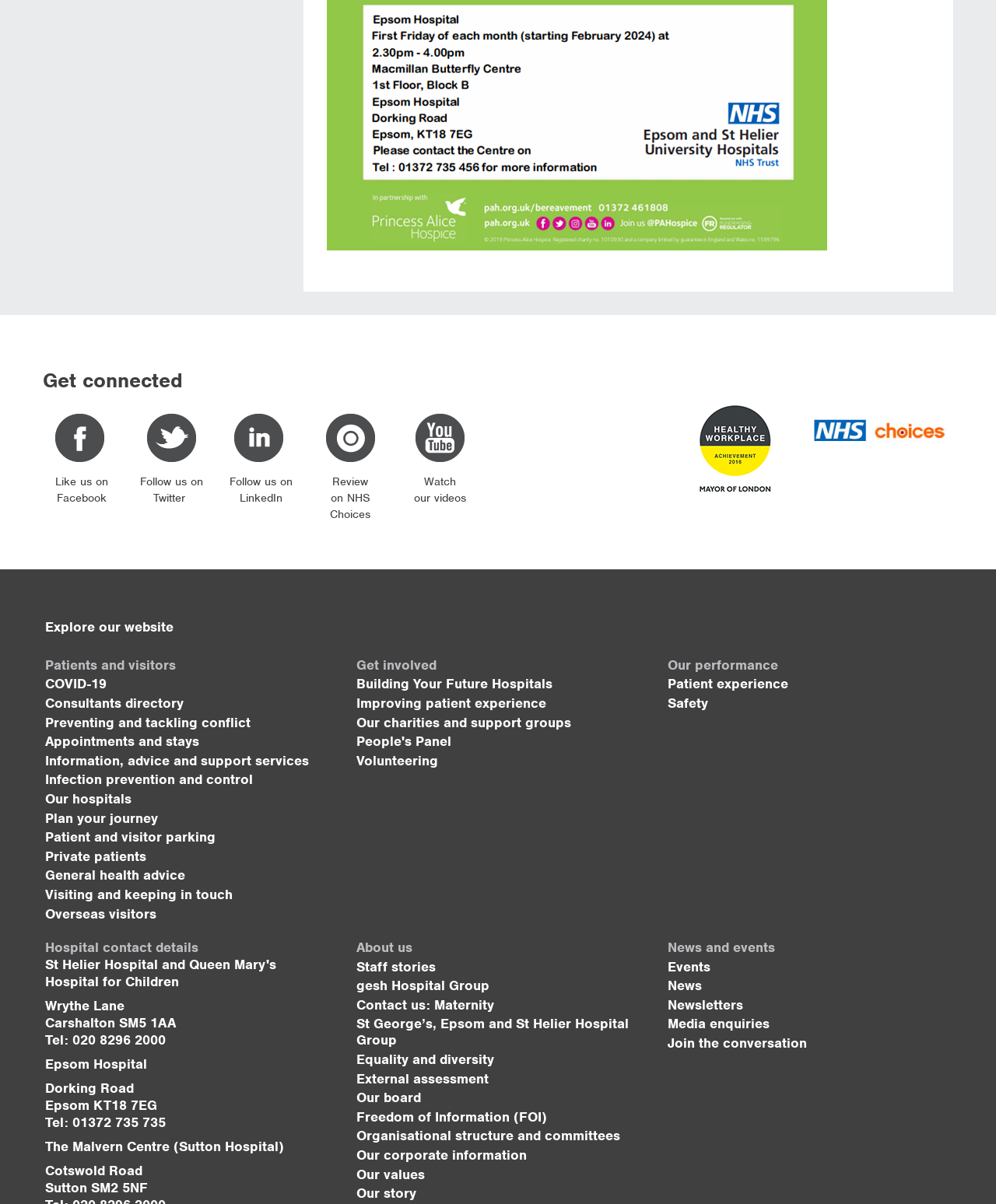Given the element description, predict the bounding box coordinates in the format (top-left x, top-left y, bottom-right x, bottom-right y). Make sure all values are between 0 and 1. Here is the element description: white sheer curtains

None